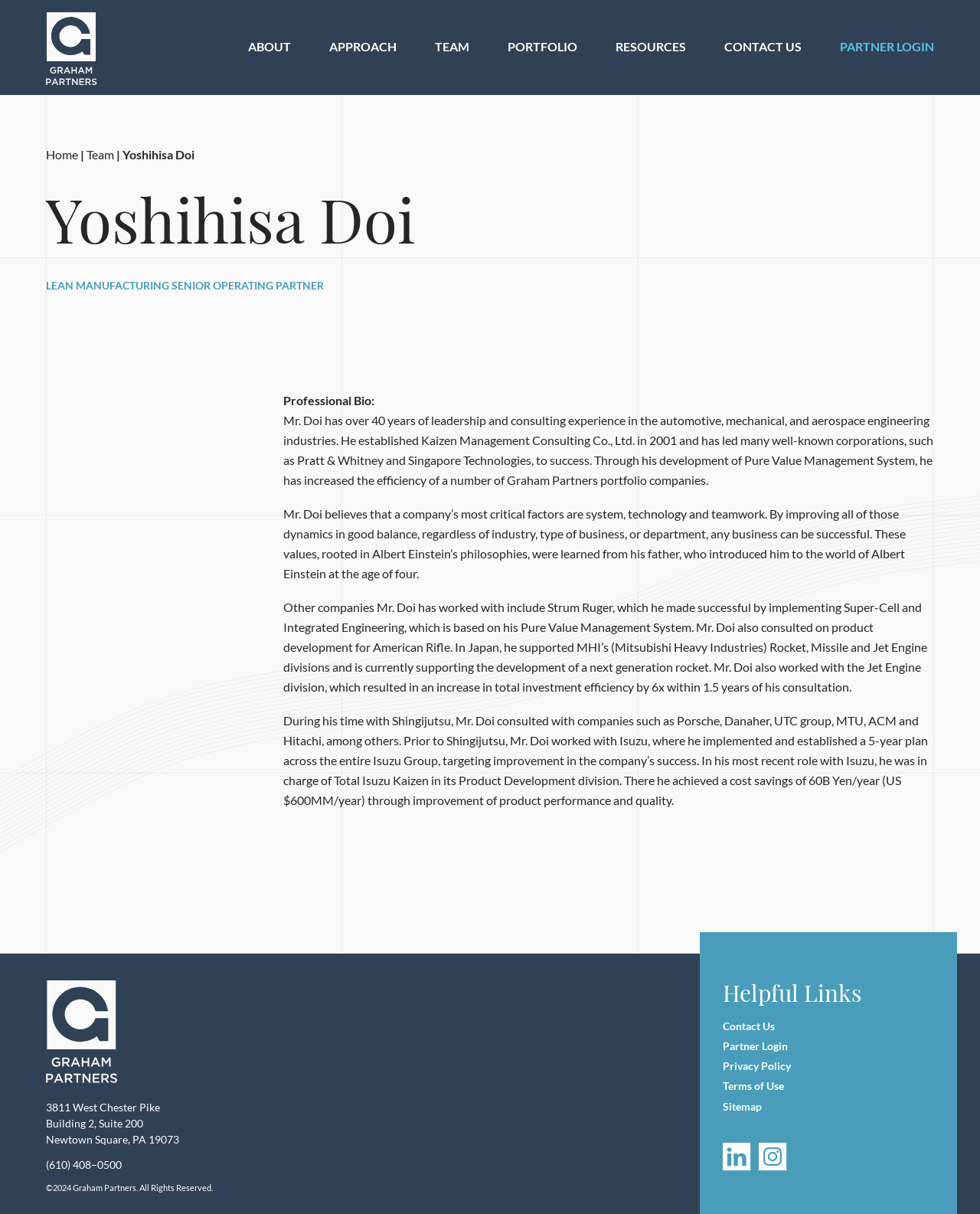How many links are there in the main navigation menu?
Give a single word or phrase as your answer by examining the image.

7